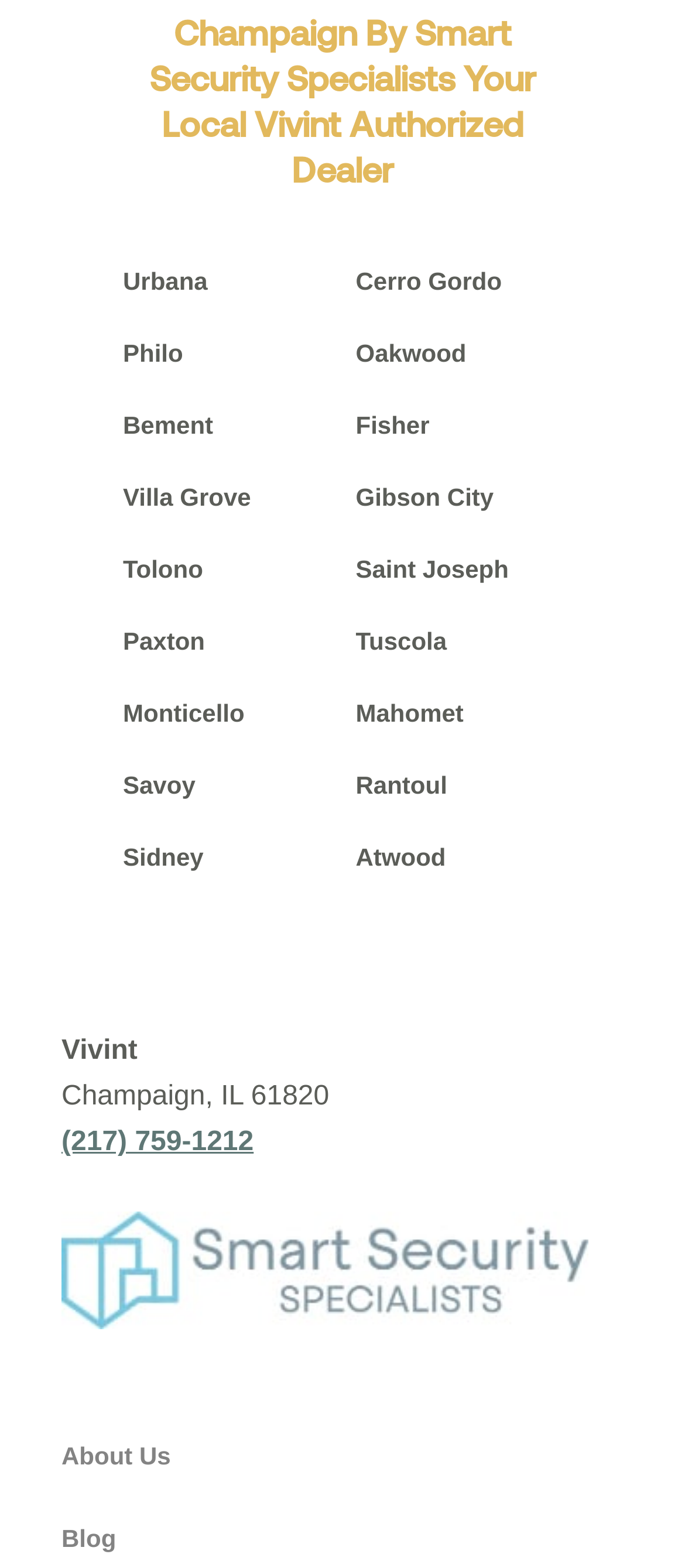What is the topic of the image present on the webpage?
By examining the image, provide a one-word or phrase answer.

smart security specialists